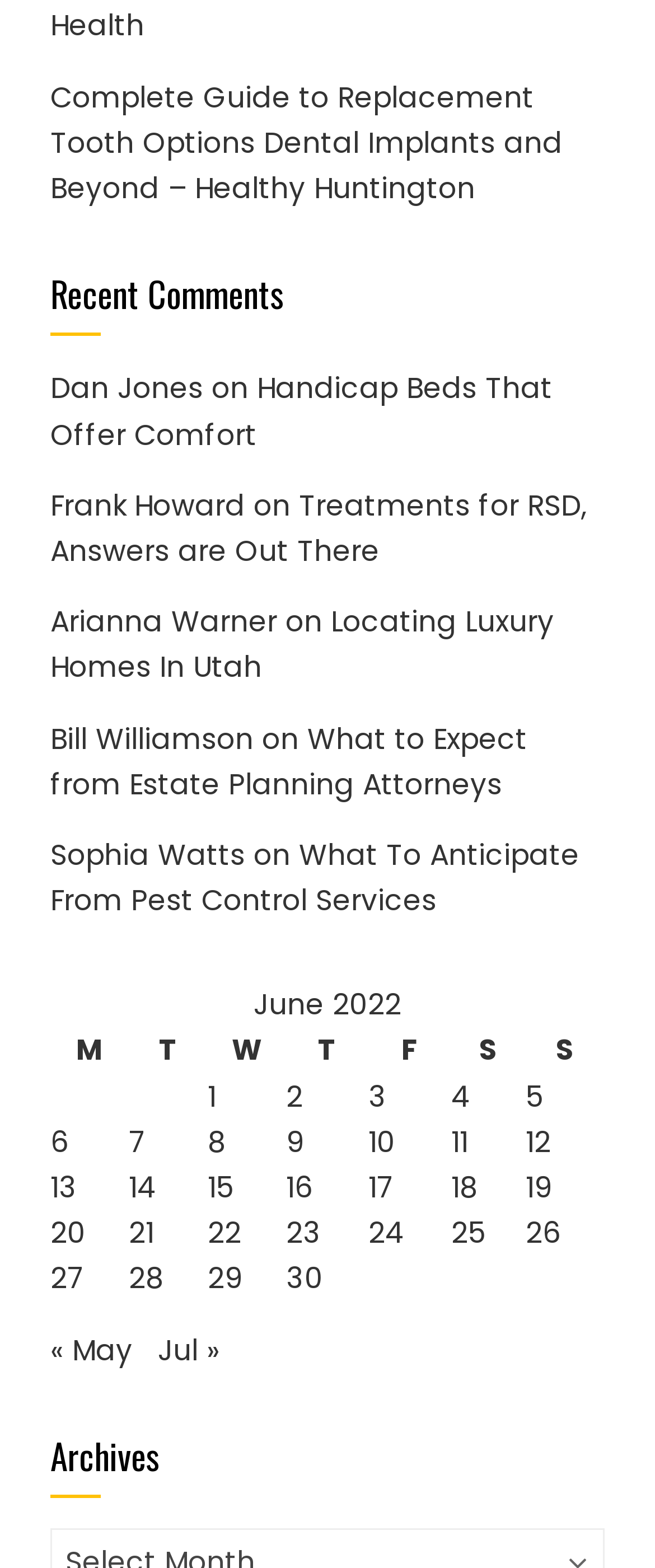How many comments are listed?
Look at the image and answer the question with a single word or phrase.

7